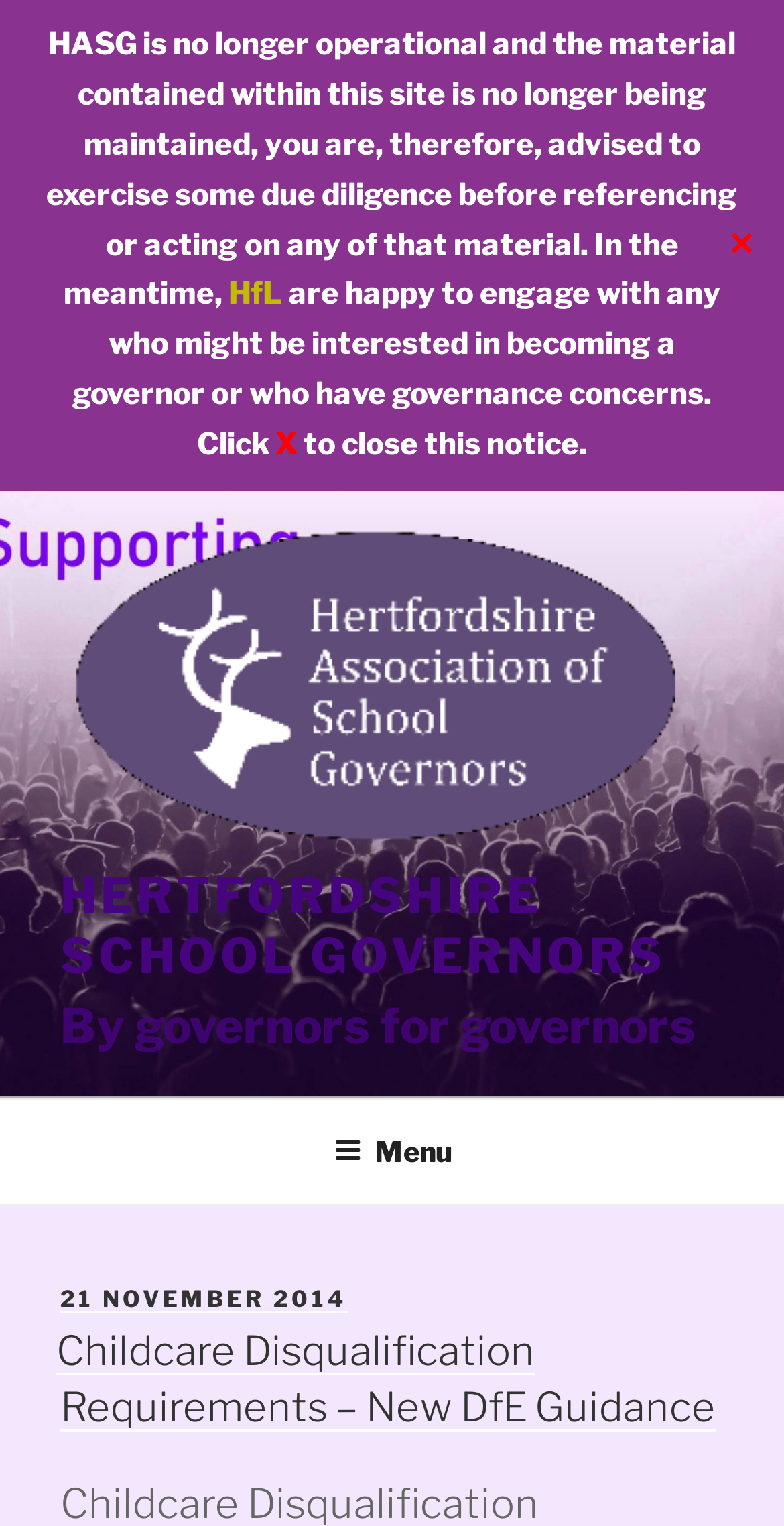How many navigation menus are there?
Respond to the question with a single word or phrase according to the image.

1